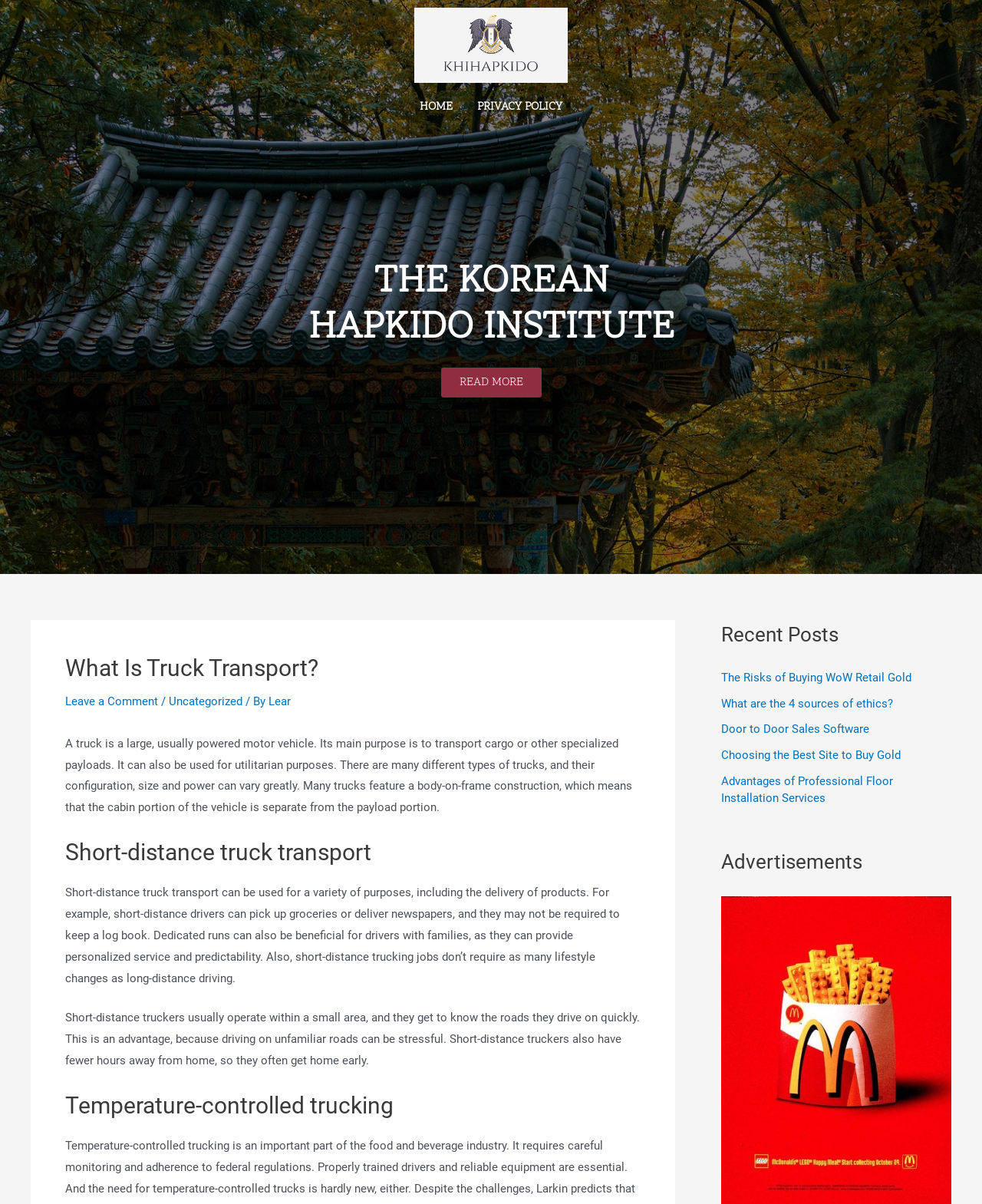Determine the bounding box coordinates of the clickable element to complete this instruction: "Click the The Risks of Buying WoW Retail Gold link". Provide the coordinates in the format of four float numbers between 0 and 1, [left, top, right, bottom].

[0.734, 0.557, 0.928, 0.568]